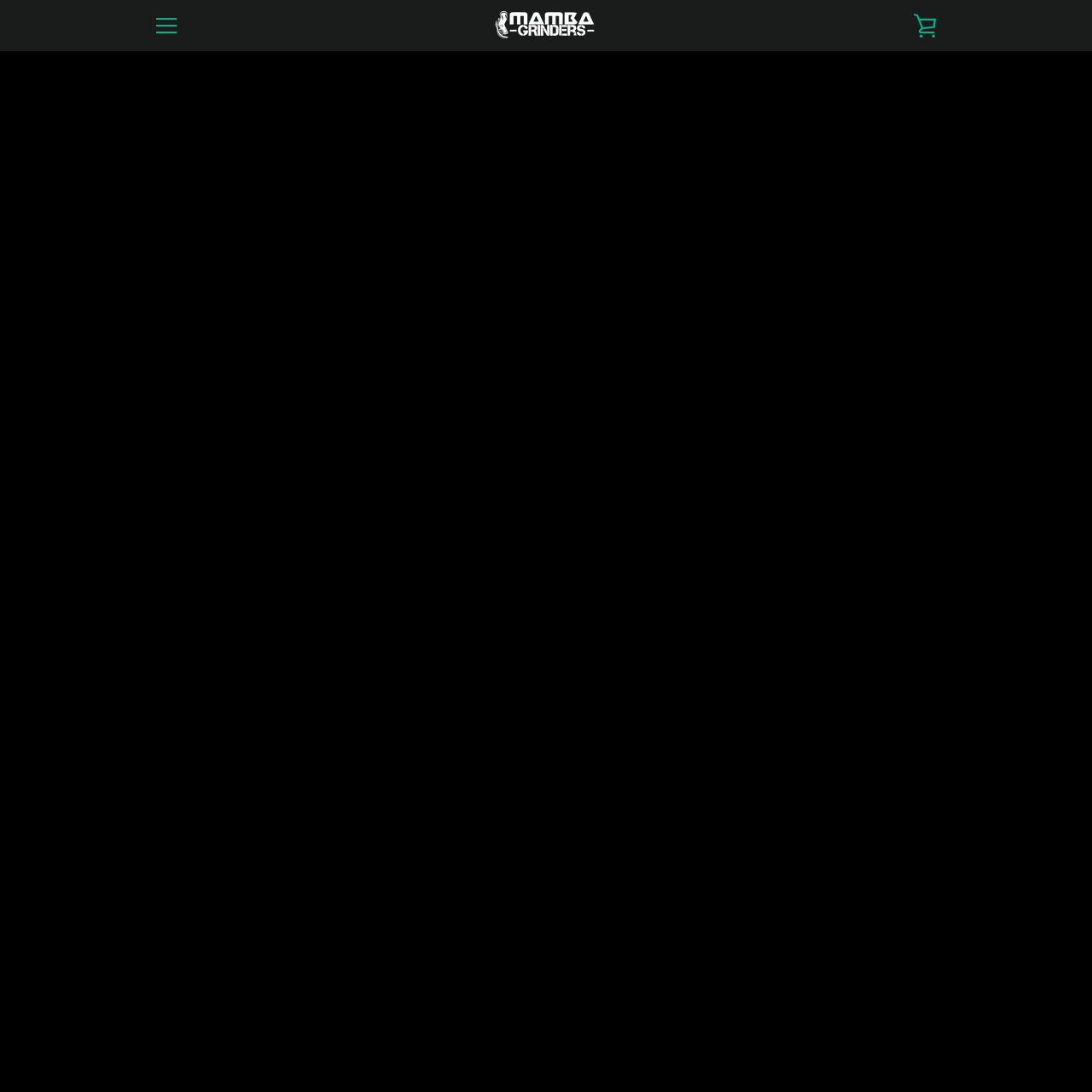Observe the image and answer the following question in detail: What is the function of the 'MENU' button?

I inferred this by analyzing the properties of the button element, which has an 'expanded' property set to False. This suggests that the button is used to toggle the visibility of a menu, and when clicked, it will expand to show the menu items.